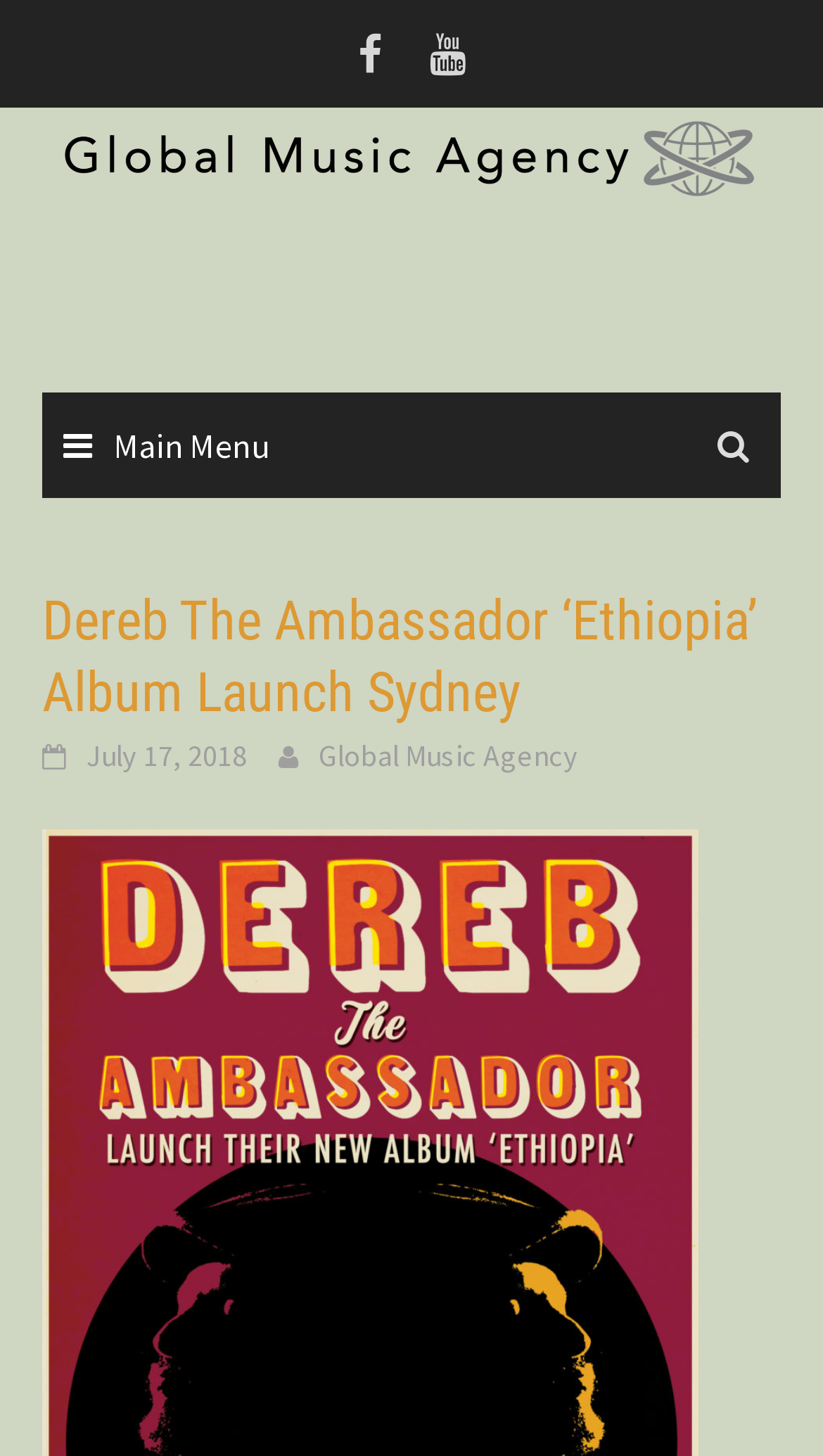Articulate a detailed summary of the webpage's content and design.

The webpage is about Dereb Desalegn, a well-known Ethiopian singer, and his album launch event in Sydney. At the top left corner, there is a logo of Global Music Agency, accompanied by a link to the agency's website. Below the logo, there is a main menu link with an icon, which is also located at the top left section of the page.

On the top right side, there are two social media links, represented by icons, which are positioned close to each other. The first icon is a Facebook icon, and the second icon is a Twitter icon.

The main content of the webpage is a header section that spans the entire width of the page. It contains a heading that reads "Dereb The Ambassador ‘Ethiopia’ Album Launch Sydney", which is centered at the top of the page. Below the heading, there are two links: one on the left side that displays the date "July 17, 2018", and another on the right side that links to Global Music Agency.